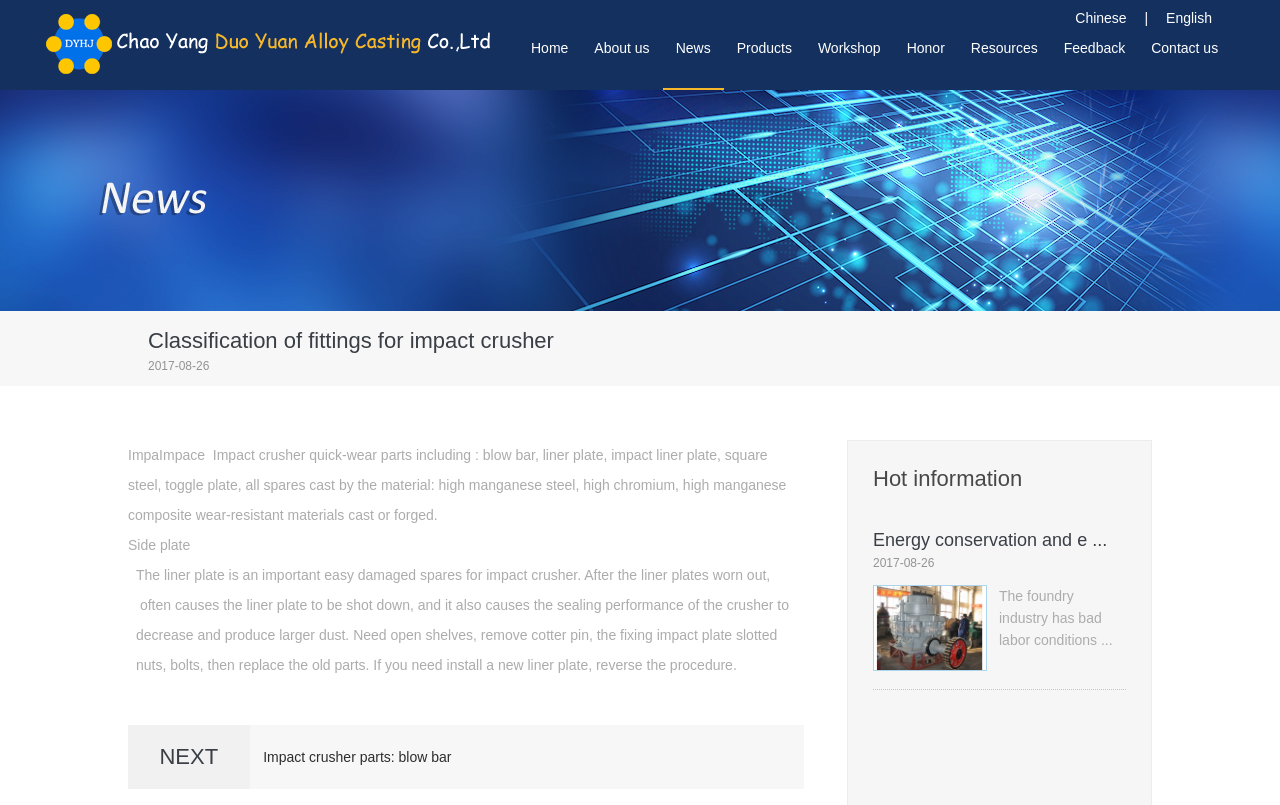Respond to the question below with a concise word or phrase:
What is the language of the current webpage?

English